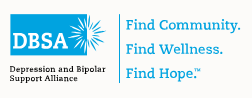How many guiding phrases are presented to the right of the logo?
Using the image, answer in one word or phrase.

three